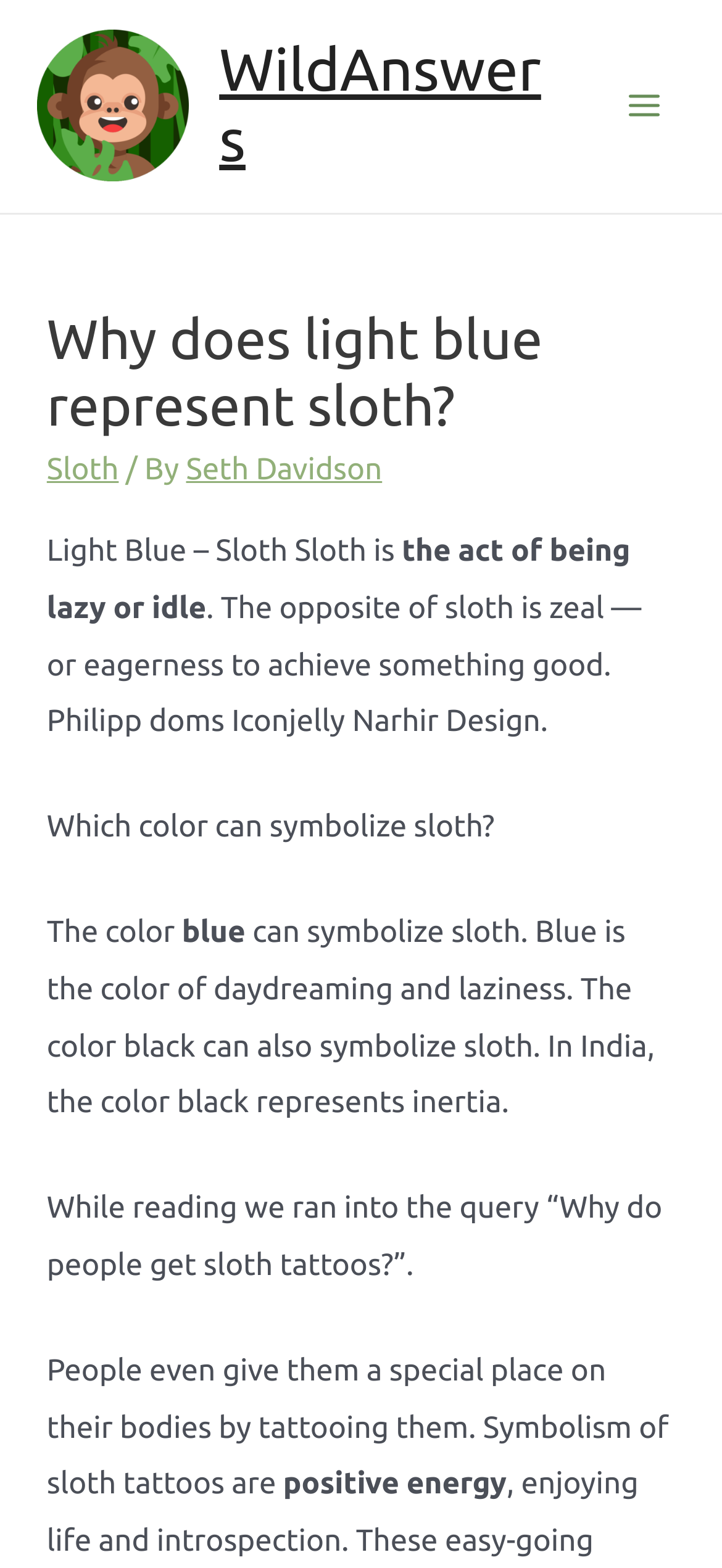What is the meaning of sloth tattoos?
Analyze the image and provide a thorough answer to the question.

The webpage mentions that 'Symbolism of sloth tattoos are positive energy', indicating that people get sloth tattoos to represent positive energy.